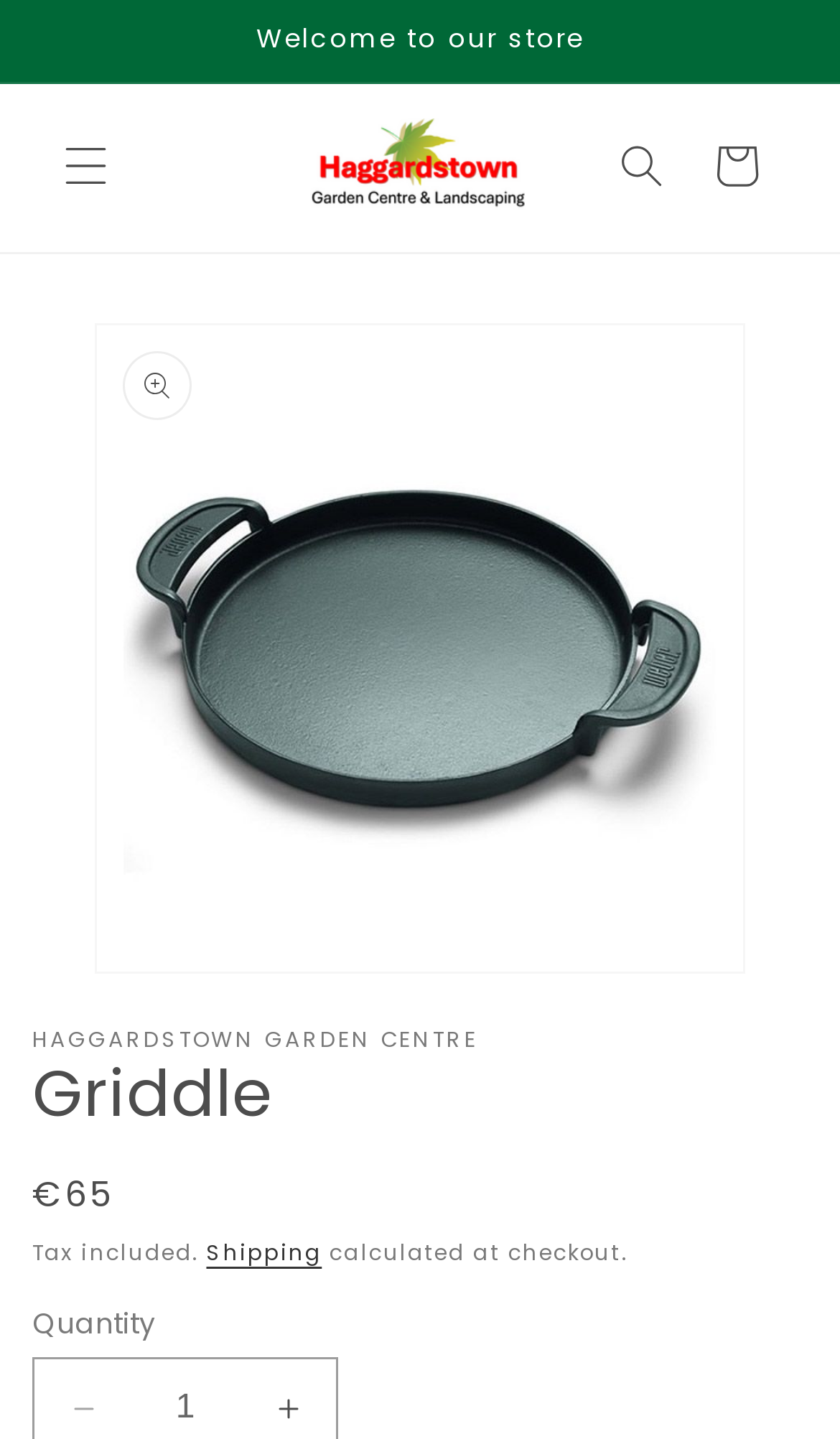What is the name of the garden centre?
Analyze the image and deliver a detailed answer to the question.

The name of the garden centre can be found in the link element with the text 'Haggardstown Garden Centre' and also in the image element with the same text. It is likely to be the name of the store or garden centre.